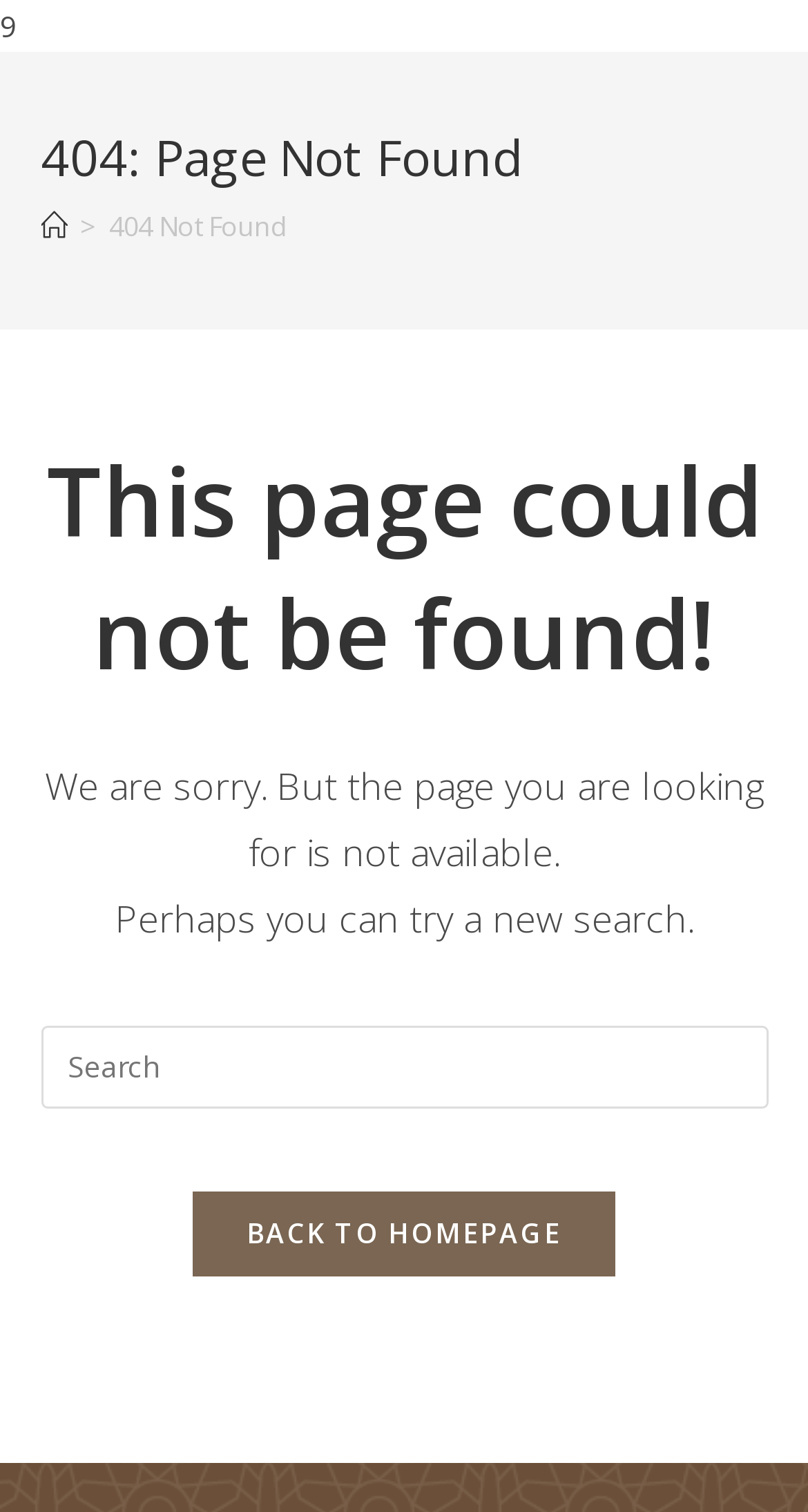Provide a thorough summary of the webpage.

The webpage is a 404 error page from the Shariah Board of America. At the top, there is a small text "9" positioned at the very top left corner of the page. Below it, there is a main section that occupies most of the page. 

Within the main section, there is a header section that spans the entire width of the page. It contains a heading "404: Page Not Found" and a navigation section labeled "Breadcrumbs" that displays the page's hierarchy. The breadcrumbs consist of a link to the "Home" page, a ">" symbol, and the text "404 Not Found".

Below the header section, there is an article section that also spans the entire width of the page. It contains a heading "This page could not be found!" followed by a paragraph of text apologizing for the unavailable page. Another paragraph suggests trying a new search. 

Underneath the text, there is a search box labeled "Search this website" that allows users to search the website. Finally, at the bottom of the page, there is a link "BACK TO HOMEPAGE" that directs users back to the homepage.